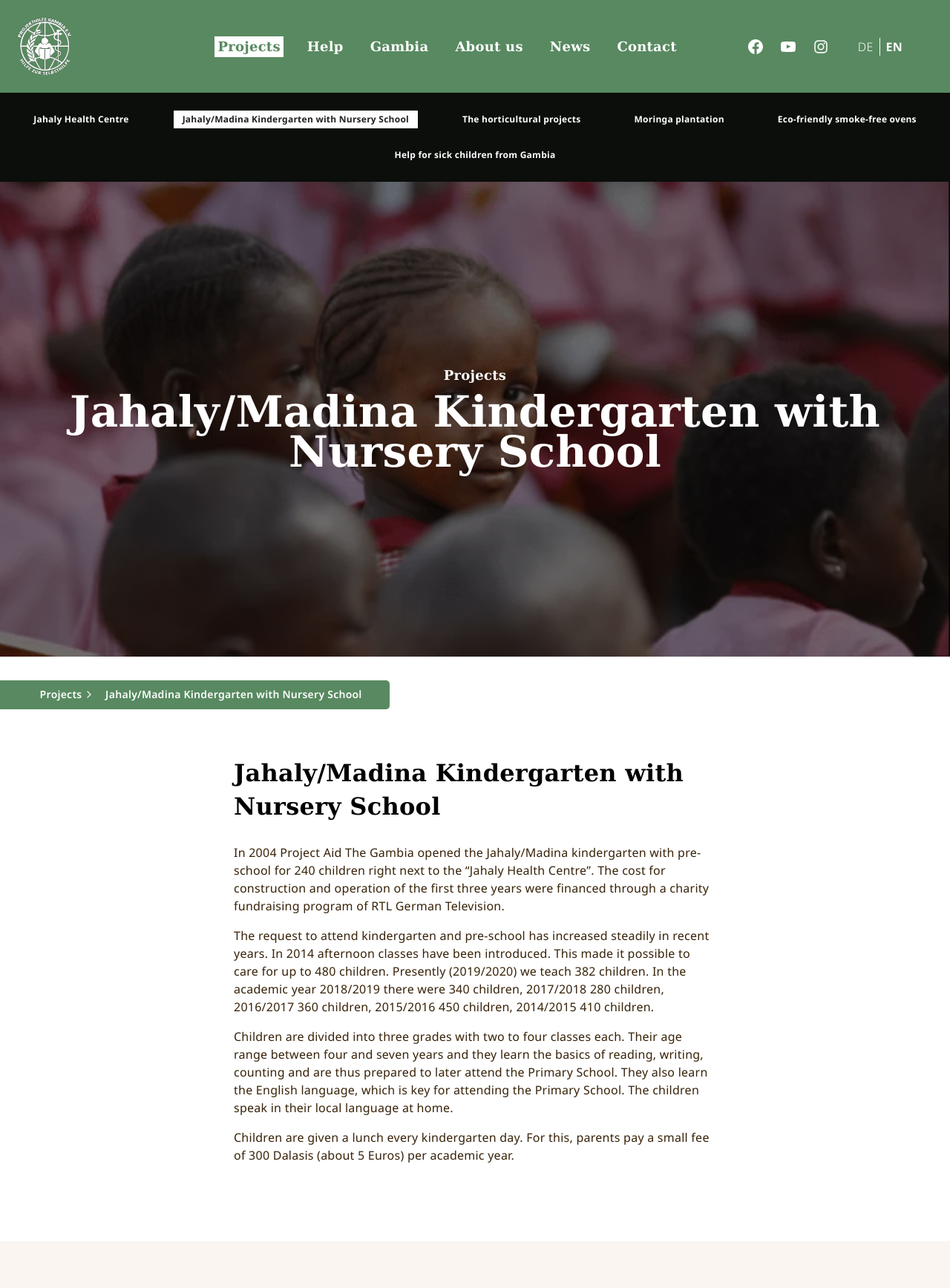Reply to the question with a single word or phrase:
What is the fee for lunch per academic year?

300 Dalasis